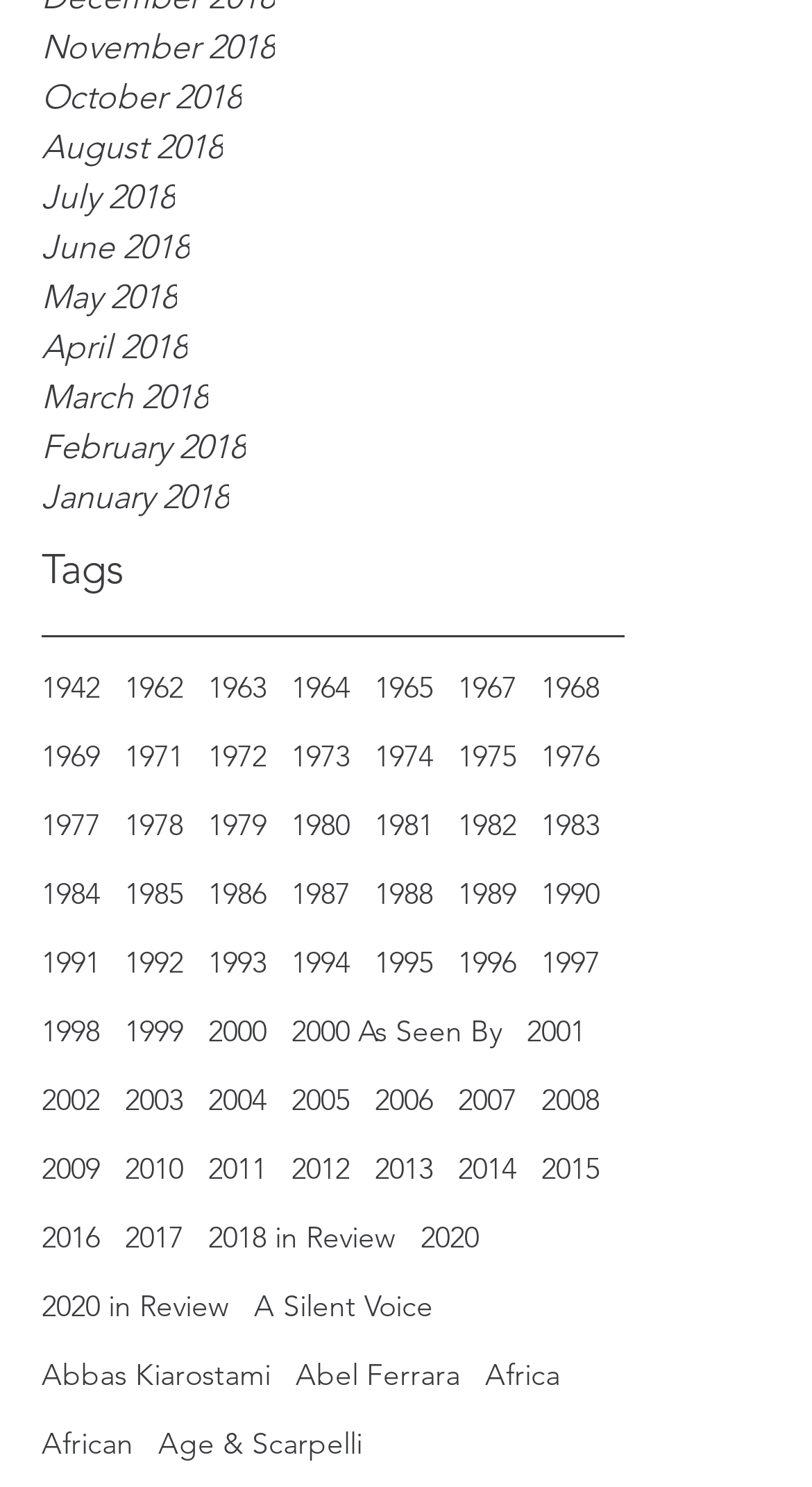Extract the bounding box of the UI element described as: "2020 in Review".

[0.051, 0.864, 0.282, 0.894]